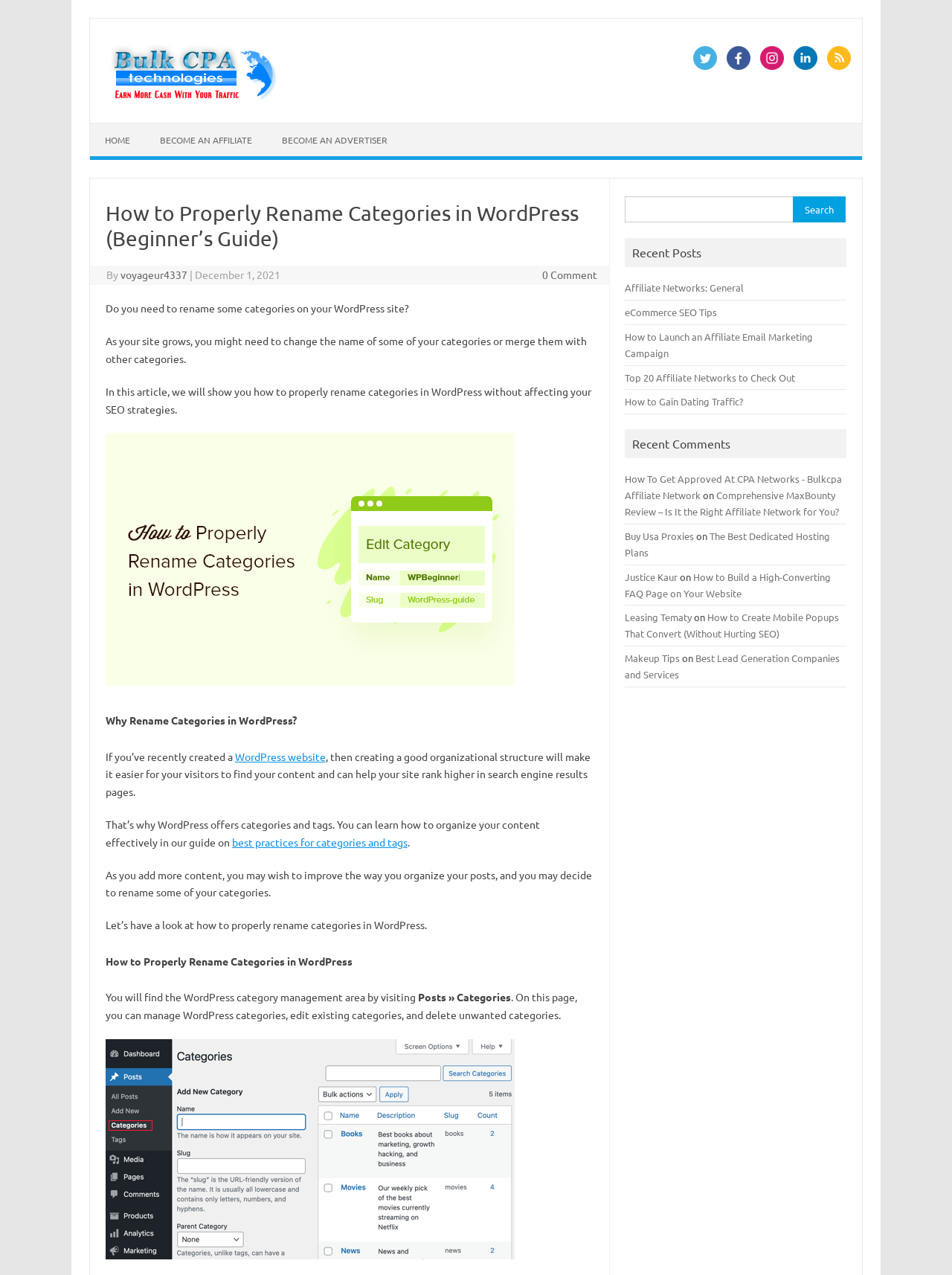Select the bounding box coordinates of the element I need to click to carry out the following instruction: "Visit the HOME page".

[0.095, 0.097, 0.152, 0.123]